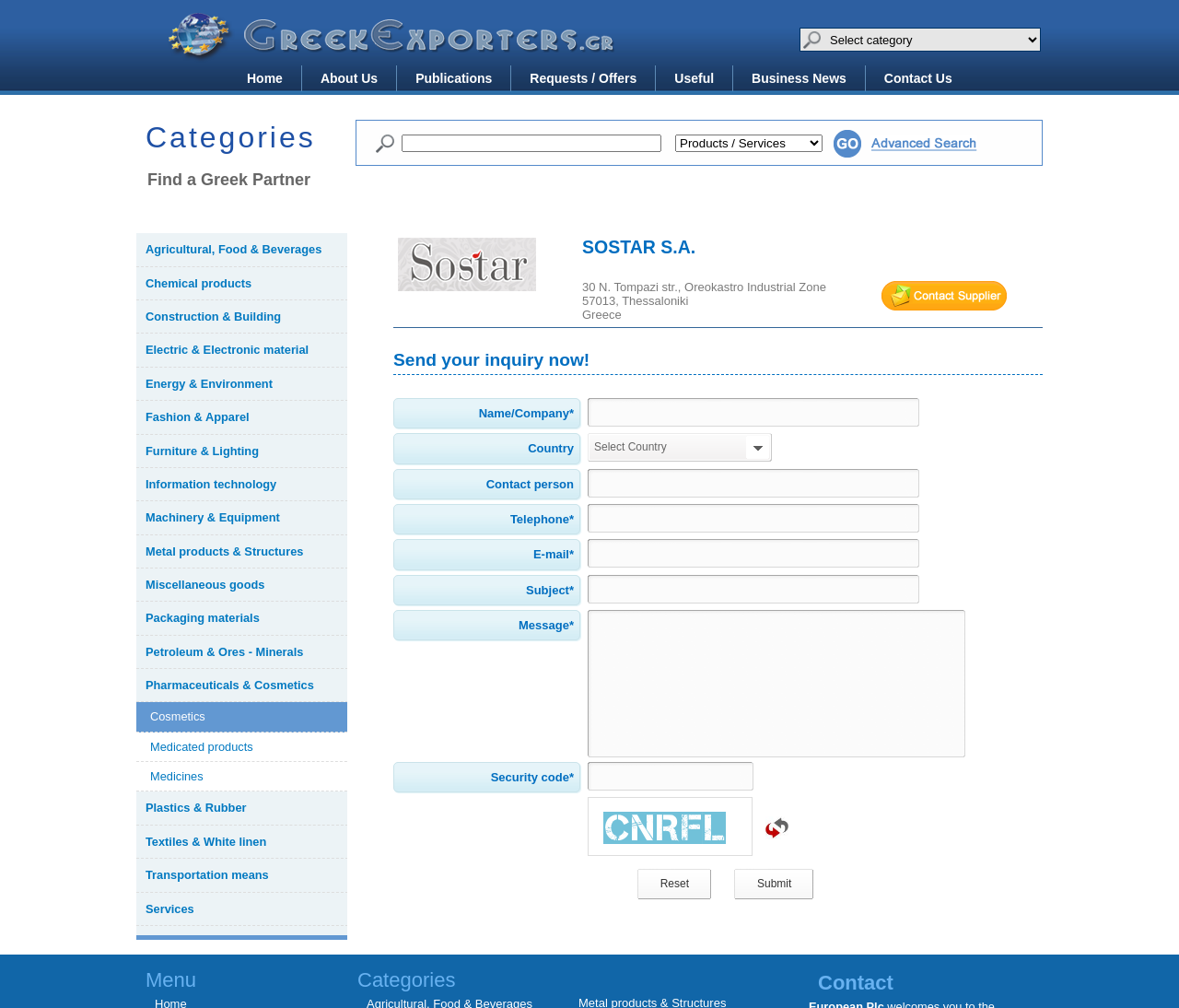Locate the bounding box coordinates of the clickable area needed to fulfill the instruction: "Find a company in the Agricultural, Food & Beverages category".

[0.116, 0.232, 0.295, 0.265]